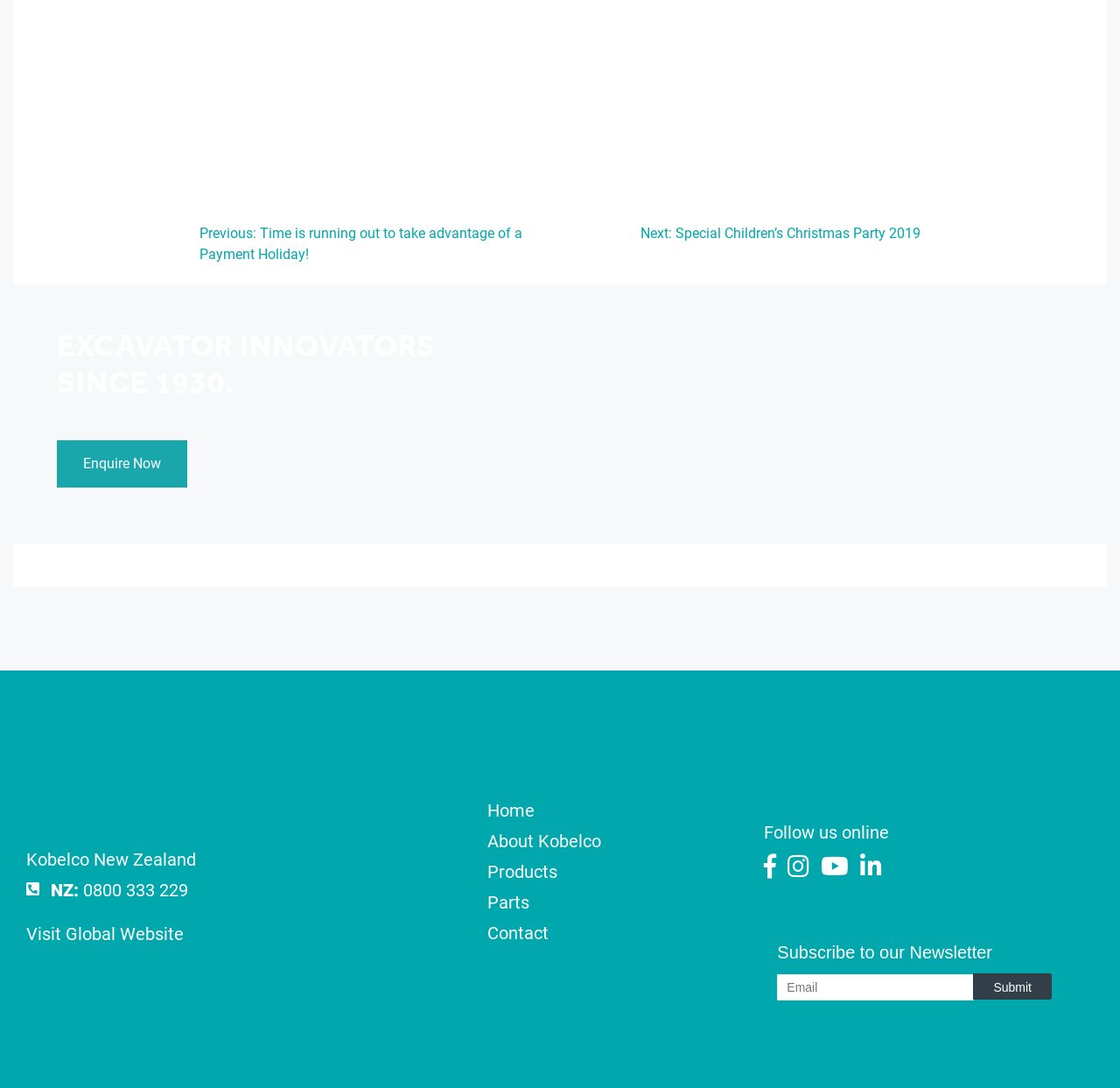Please provide the bounding box coordinates in the format (top-left x, top-left y, bottom-right x, bottom-right y). Remember, all values are floating point numbers between 0 and 1. What is the bounding box coordinate of the region described as: name="SIGNUP_SUBMIT_BUTTON" value="Submit"

[0.869, 0.895, 0.939, 0.919]